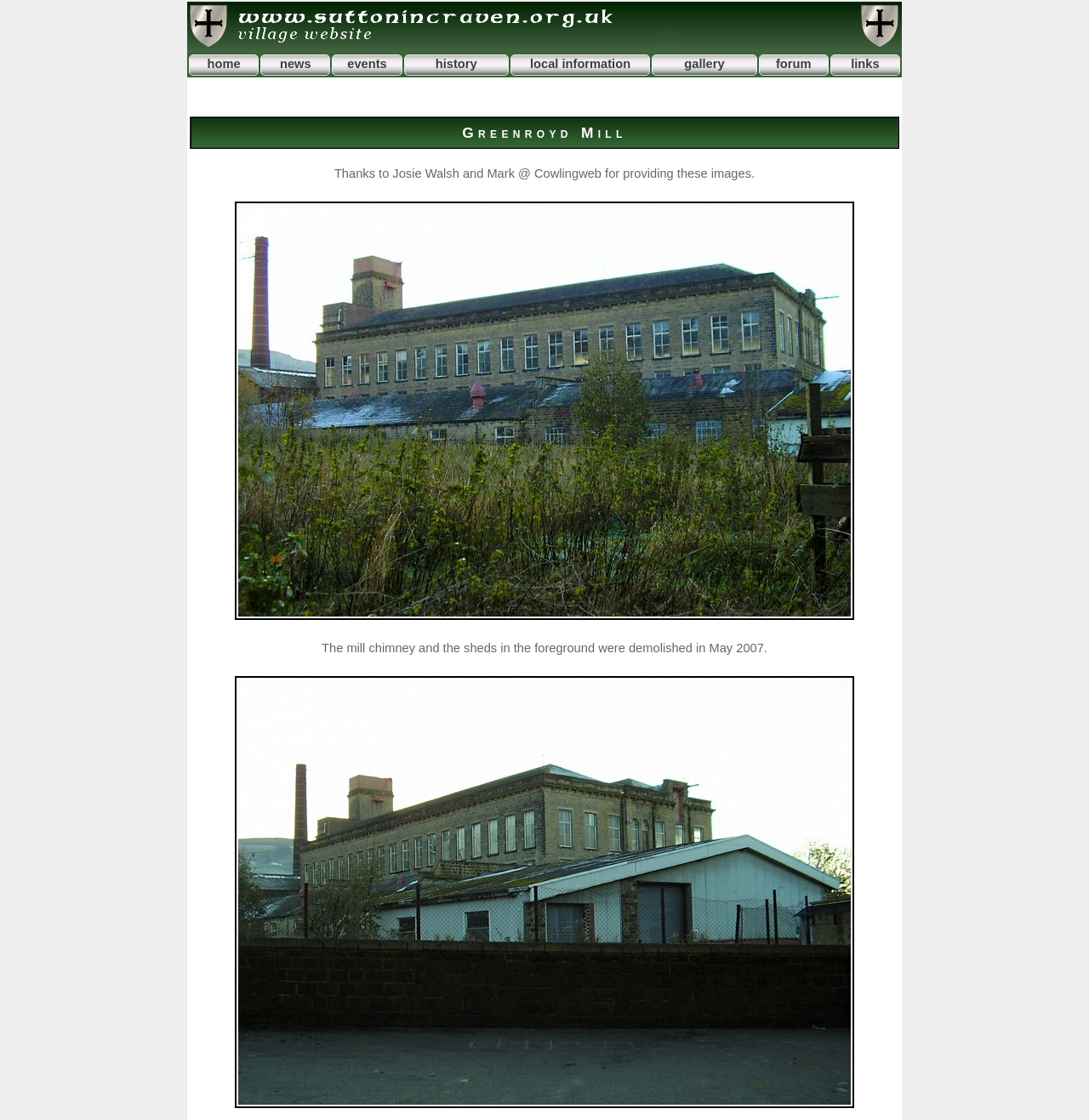Please identify the bounding box coordinates of the element's region that I should click in order to complete the following instruction: "Send an email to vishantlearning@gmail.com". The bounding box coordinates consist of four float numbers between 0 and 1, i.e., [left, top, right, bottom].

None